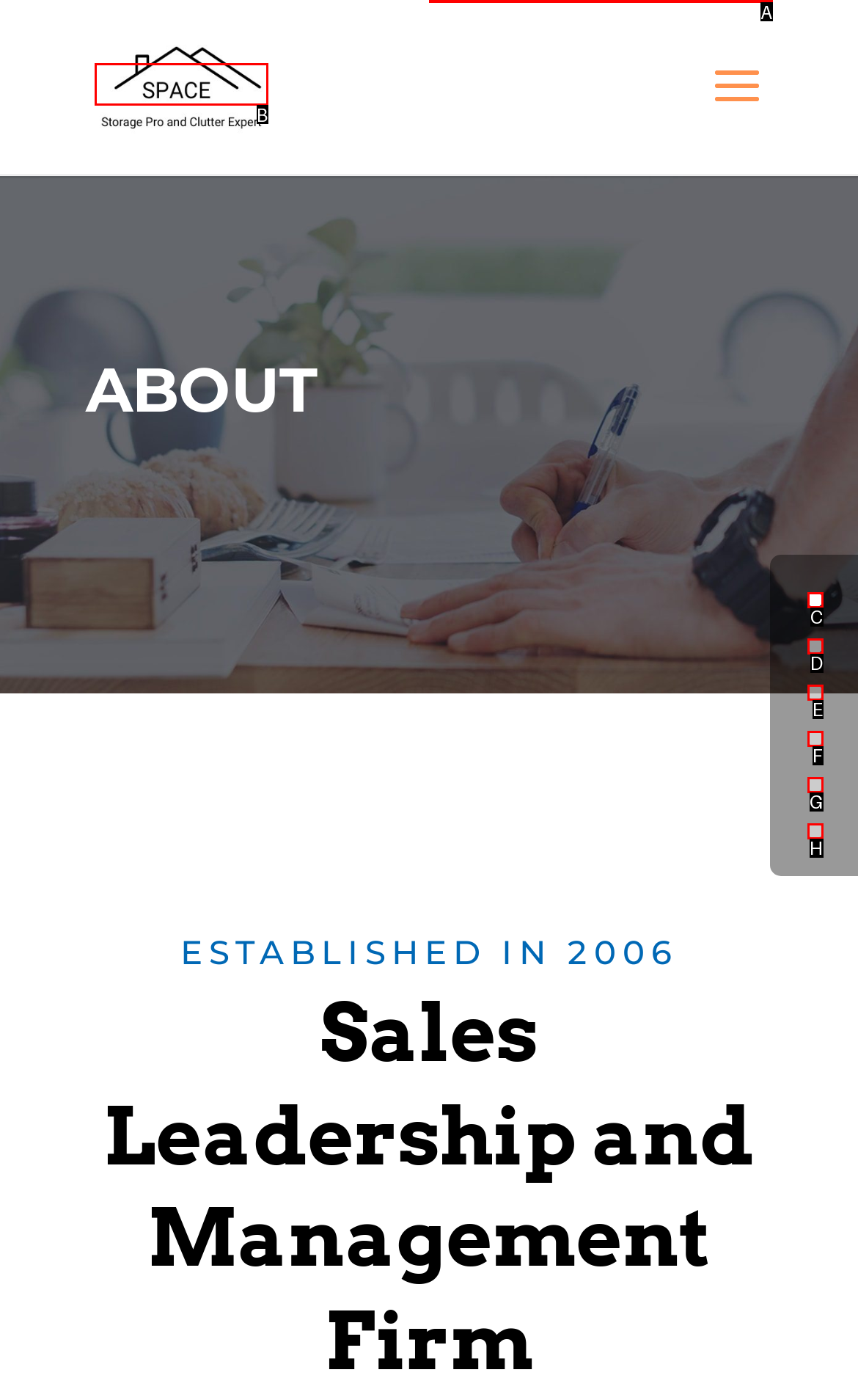Point out the HTML element I should click to achieve the following: Search for something Reply with the letter of the selected element.

A